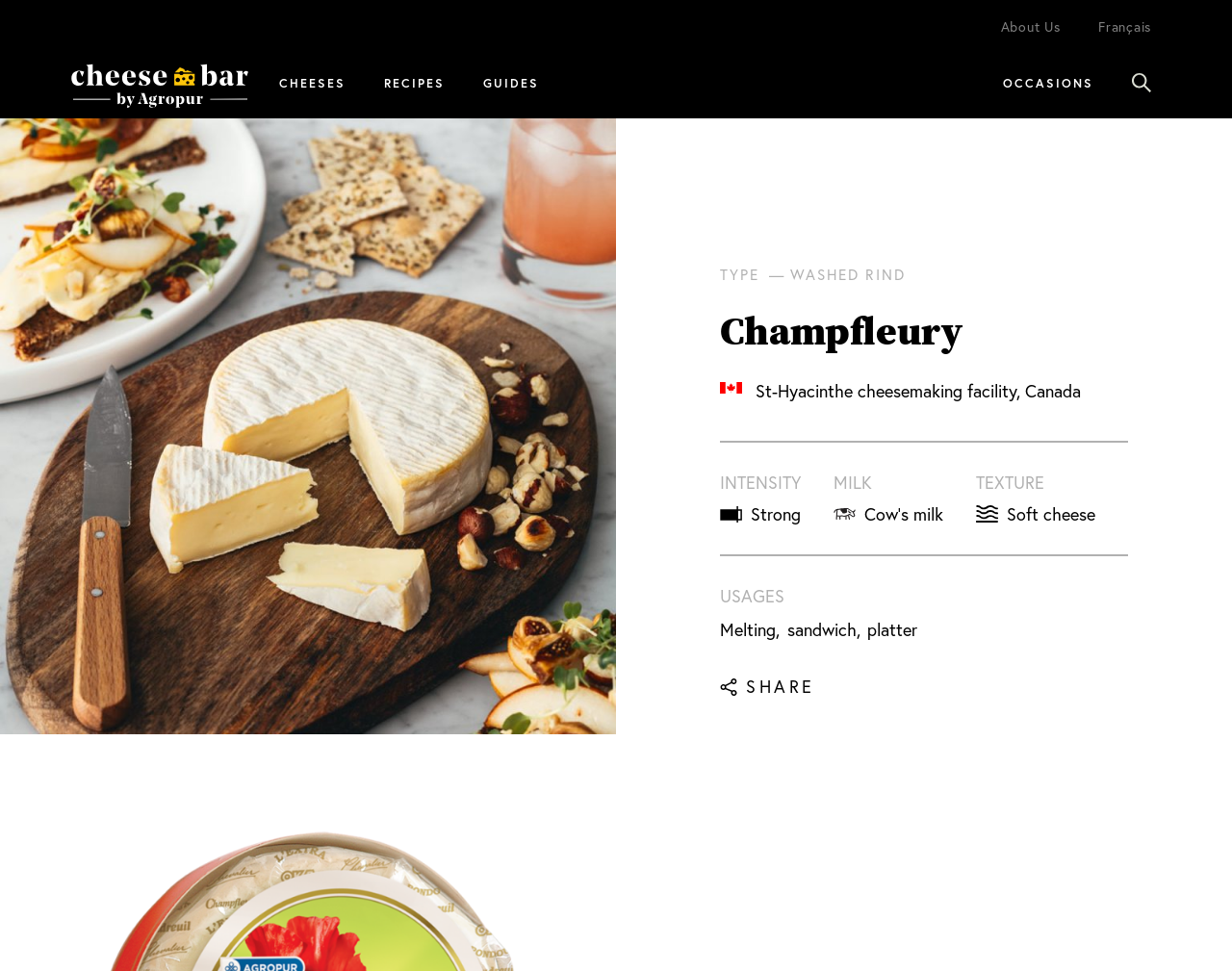Show the bounding box coordinates of the region that should be clicked to follow the instruction: "Select the 'Français' language option."

[0.892, 0.015, 0.934, 0.04]